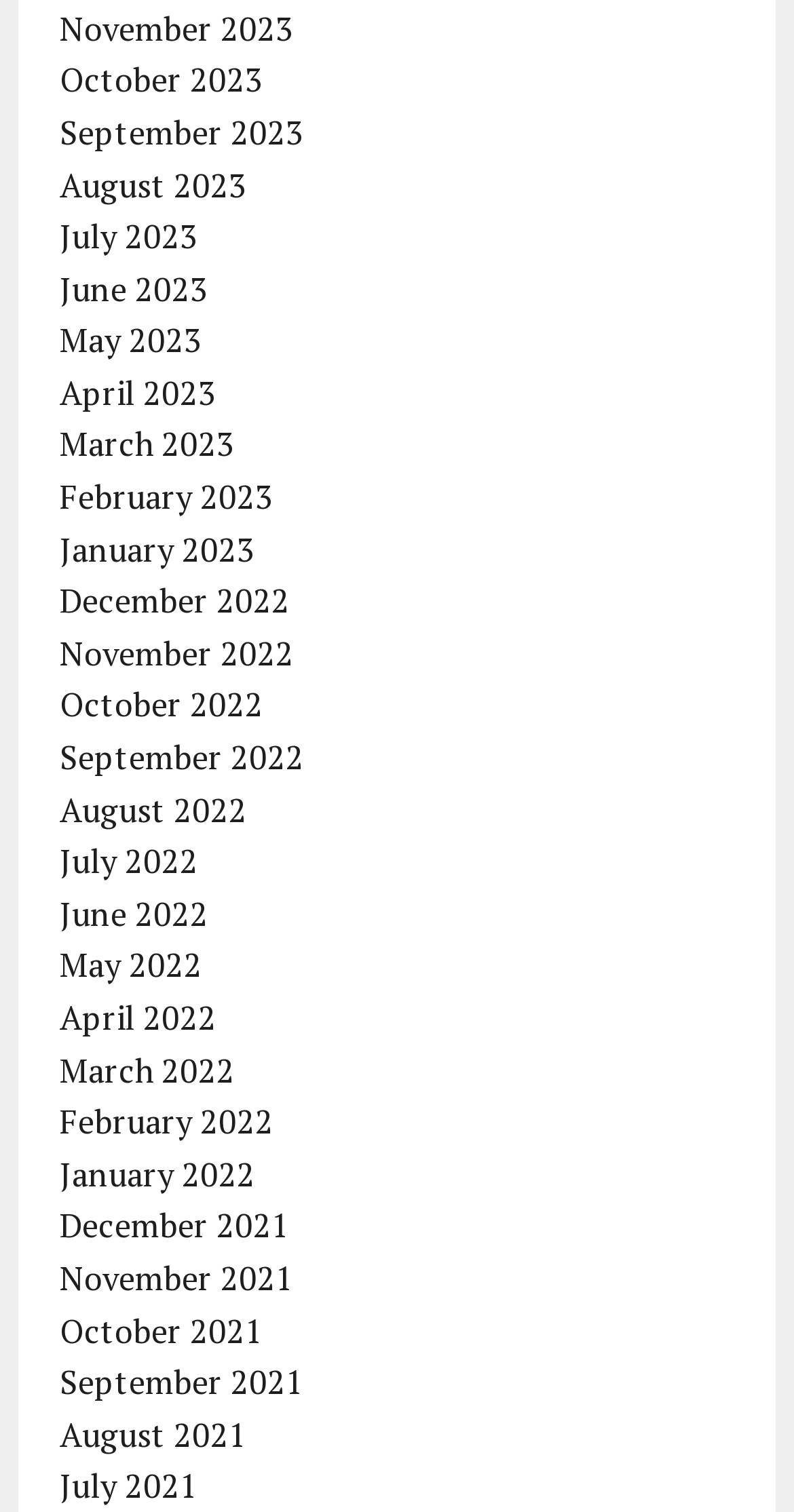How many years are represented in the list of months?
Look at the image and provide a short answer using one word or a phrase.

3